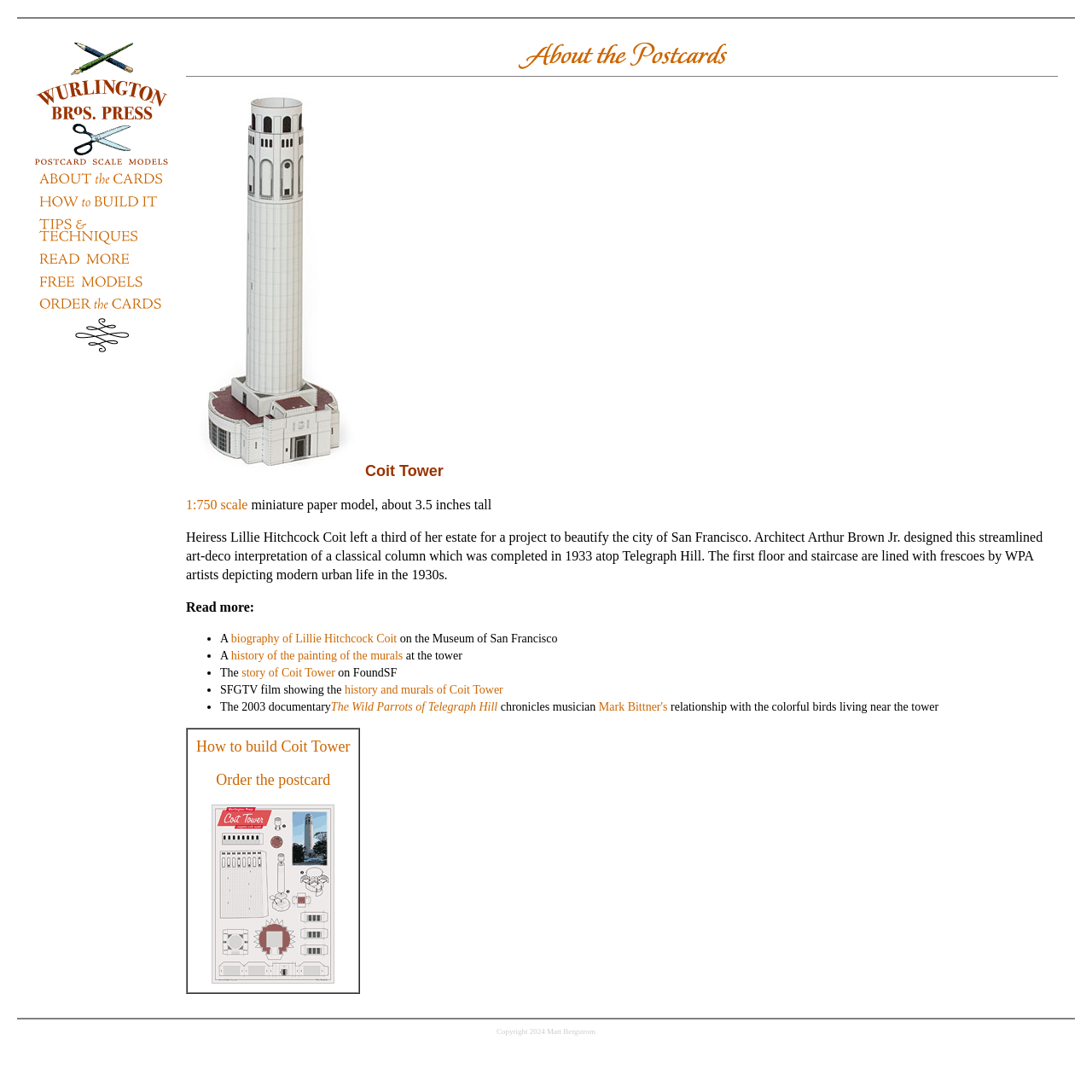Identify the bounding box coordinates of the clickable section necessary to follow the following instruction: "Read more about Coit Tower". The coordinates should be presented as four float numbers from 0 to 1, i.e., [left, top, right, bottom].

[0.221, 0.61, 0.307, 0.622]